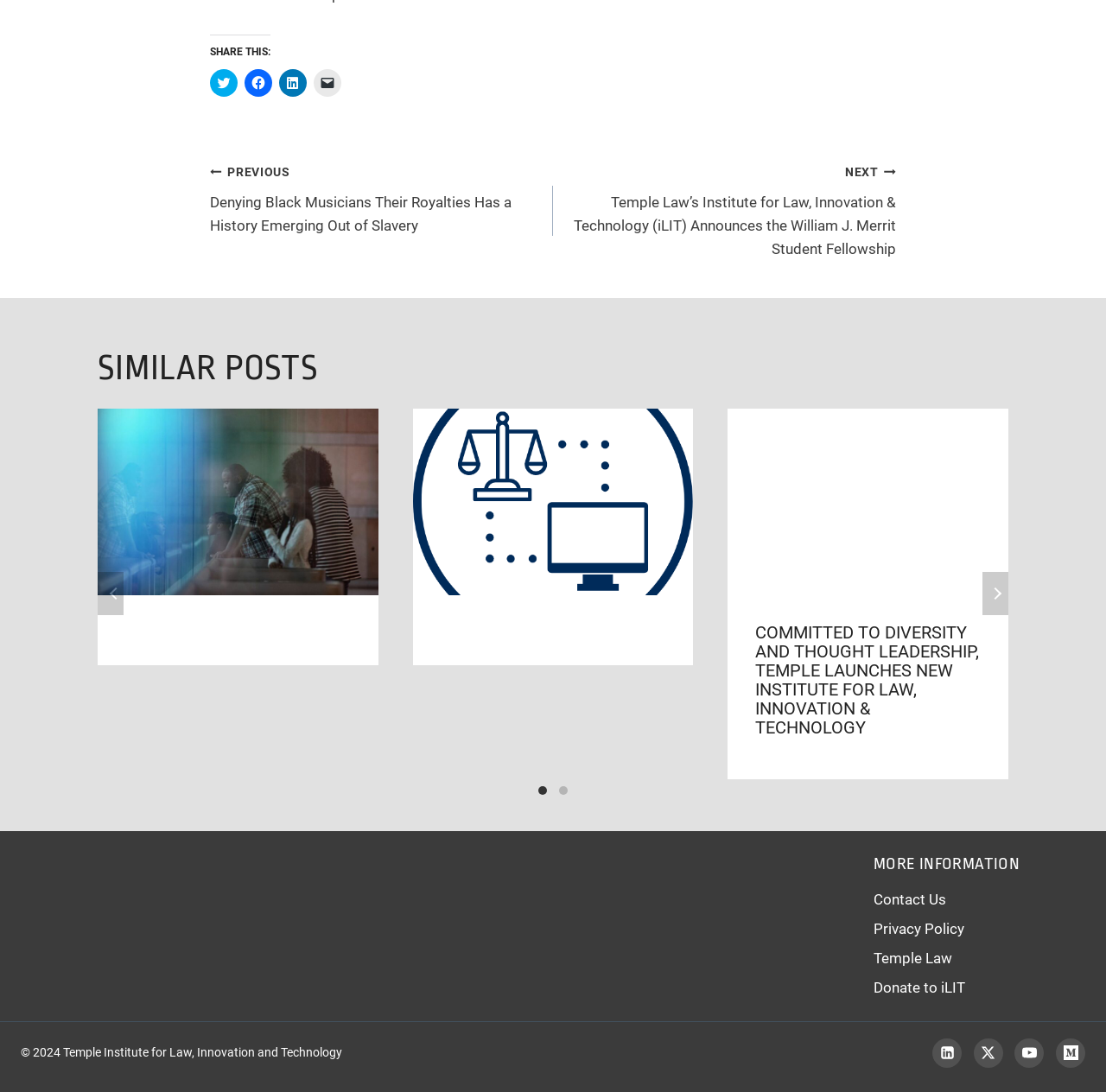Could you provide the bounding box coordinates for the portion of the screen to click to complete this instruction: "Share on Twitter"?

[0.19, 0.063, 0.215, 0.088]